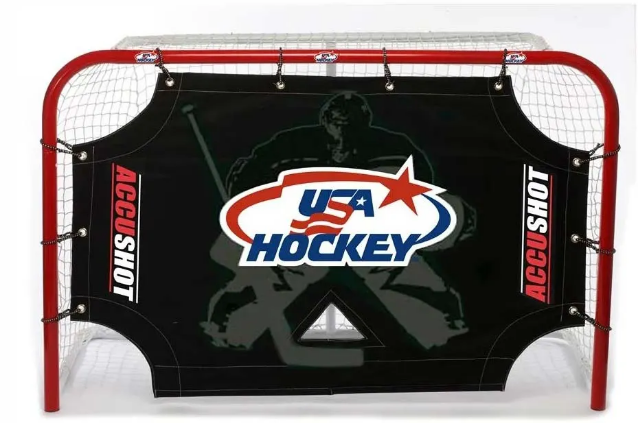What is the purpose of the target net? Observe the screenshot and provide a one-word or short phrase answer.

Training purposes